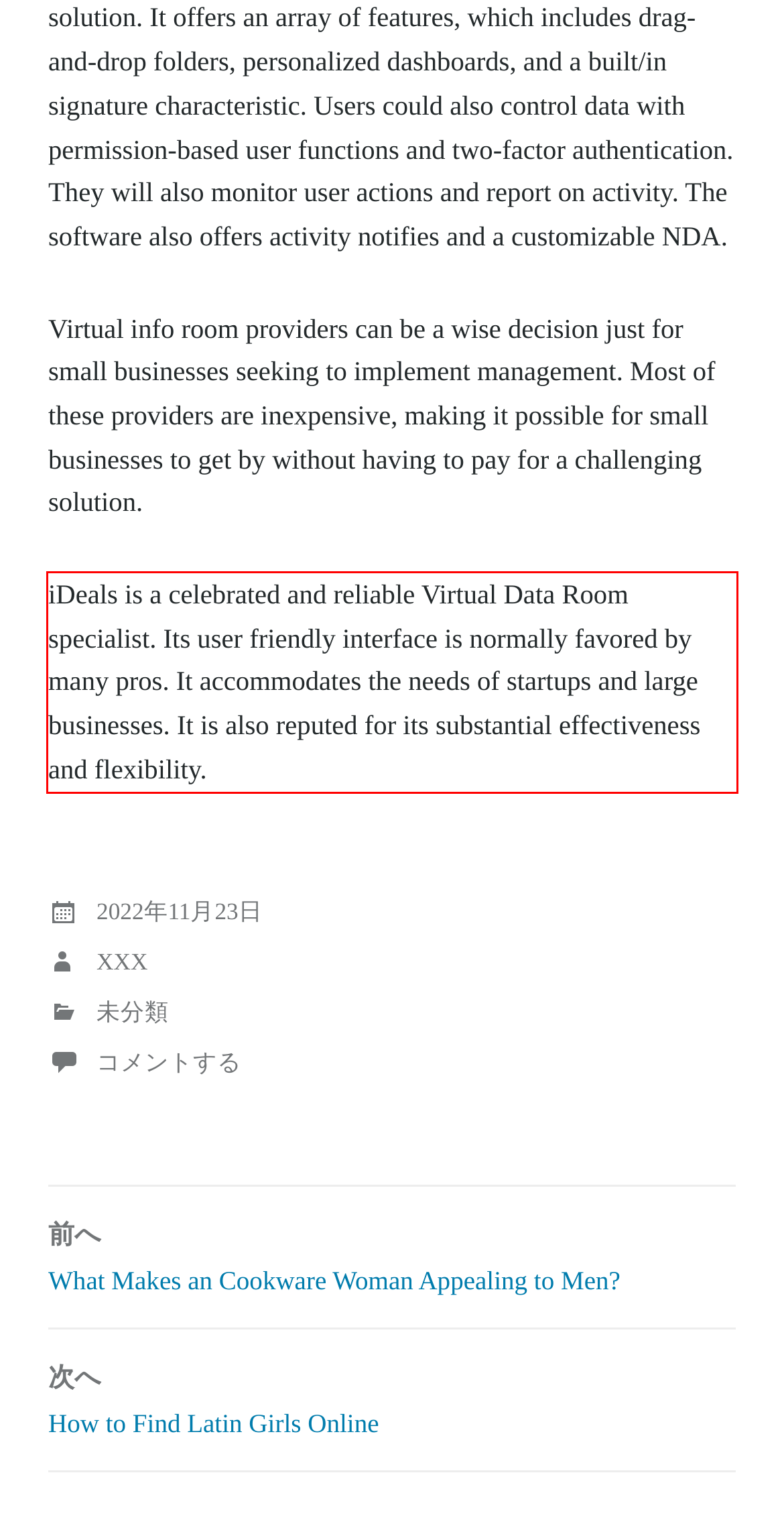Please look at the screenshot provided and find the red bounding box. Extract the text content contained within this bounding box.

iDeals is a celebrated and reliable Virtual Data Room specialist. Its user friendly interface is normally favored by many pros. It accommodates the needs of startups and large businesses. It is also reputed for its substantial effectiveness and flexibility.